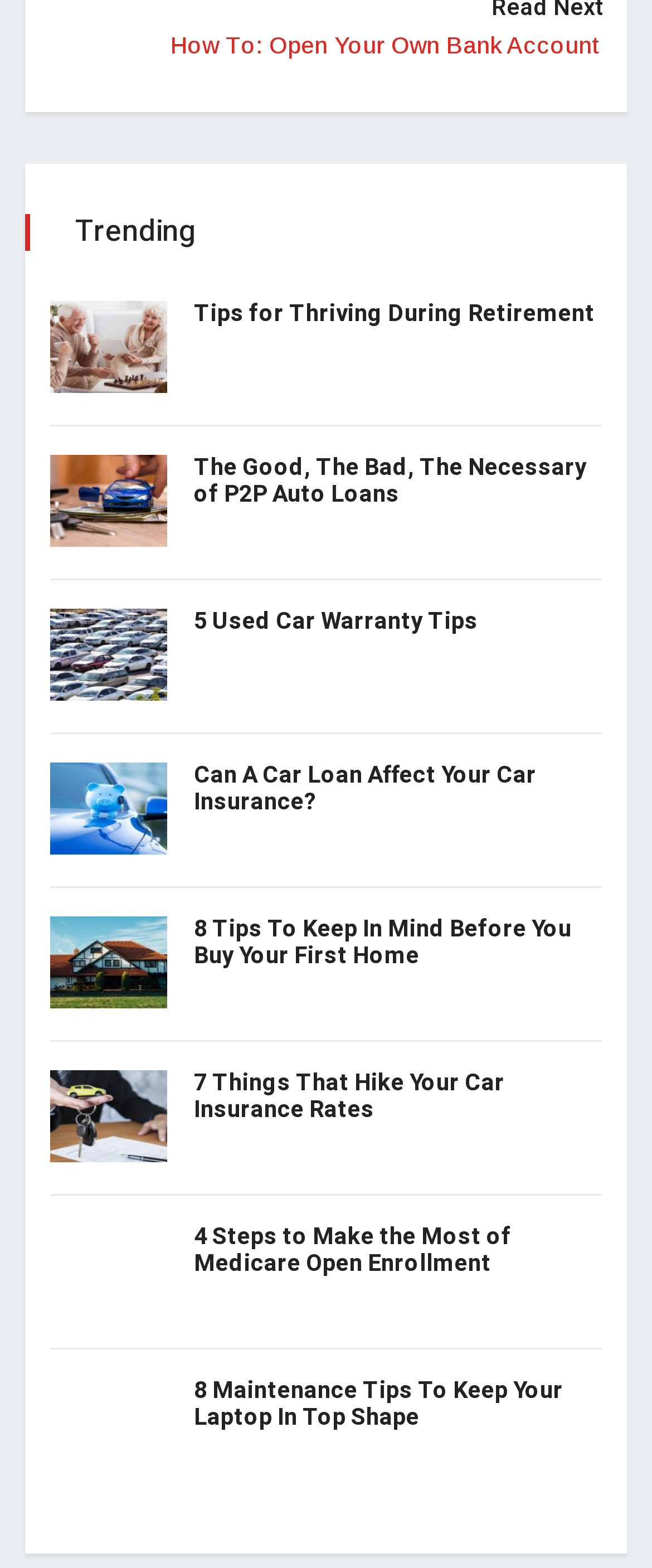Analyze the image and answer the question with as much detail as possible: 
What is the topic of the first article?

The first link and heading on the webpage are 'Tips for Thriving During Retirement', which suggests that the topic of the first article is related to retirement.